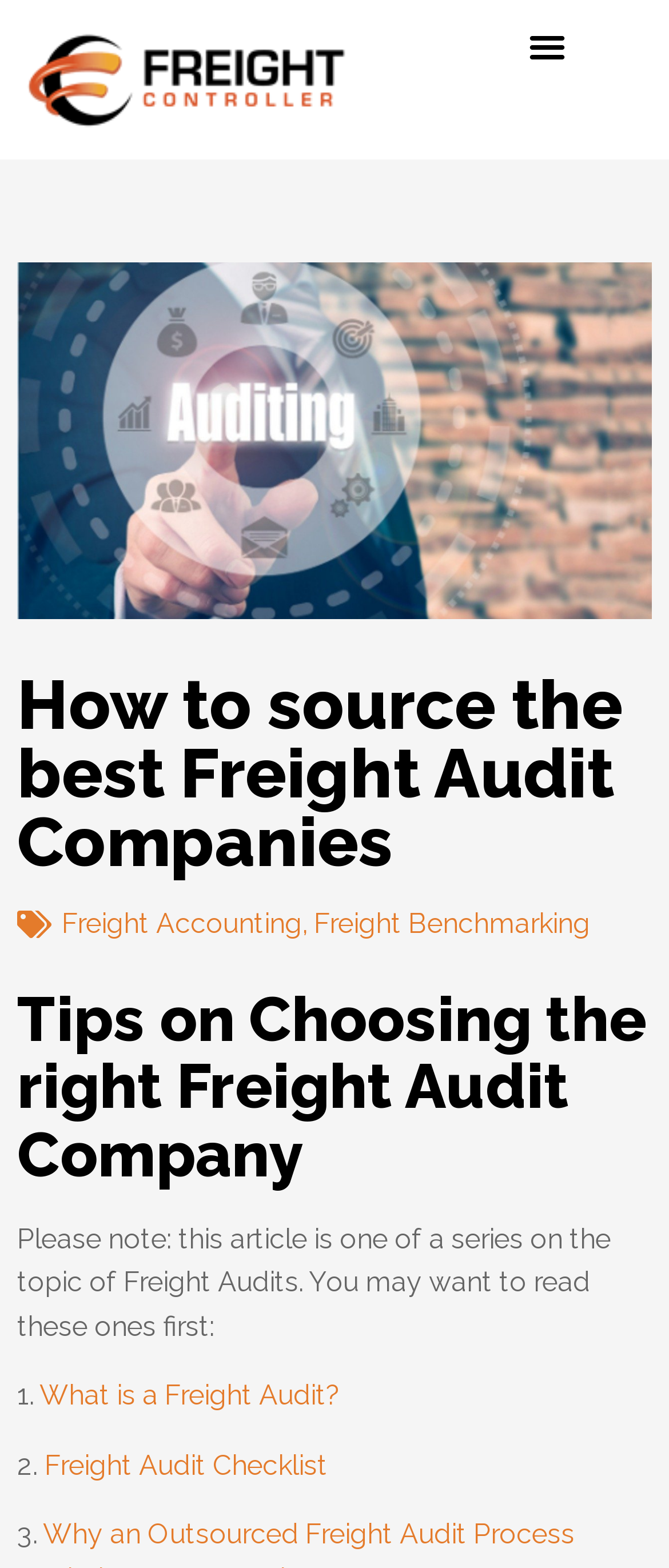Determine the bounding box coordinates for the UI element matching this description: "What is a Freight Audit?".

[0.059, 0.88, 0.51, 0.9]